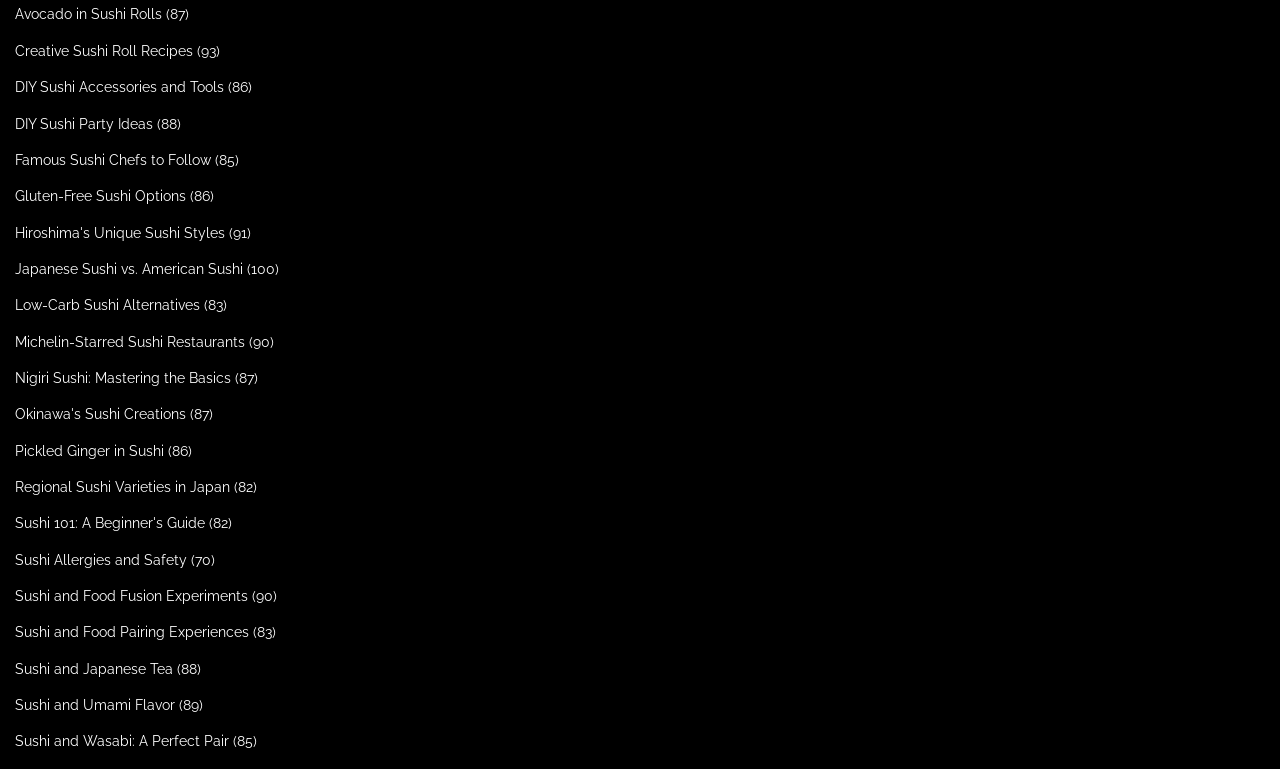Please study the image and answer the question comprehensively:
What is the theme of the webpage based on the links?

By analyzing the text of the links on the webpage, I found that they are all related to sushi, such as sushi recipes, sushi tools, and sushi culture, which suggests that the theme of the webpage is sushi.